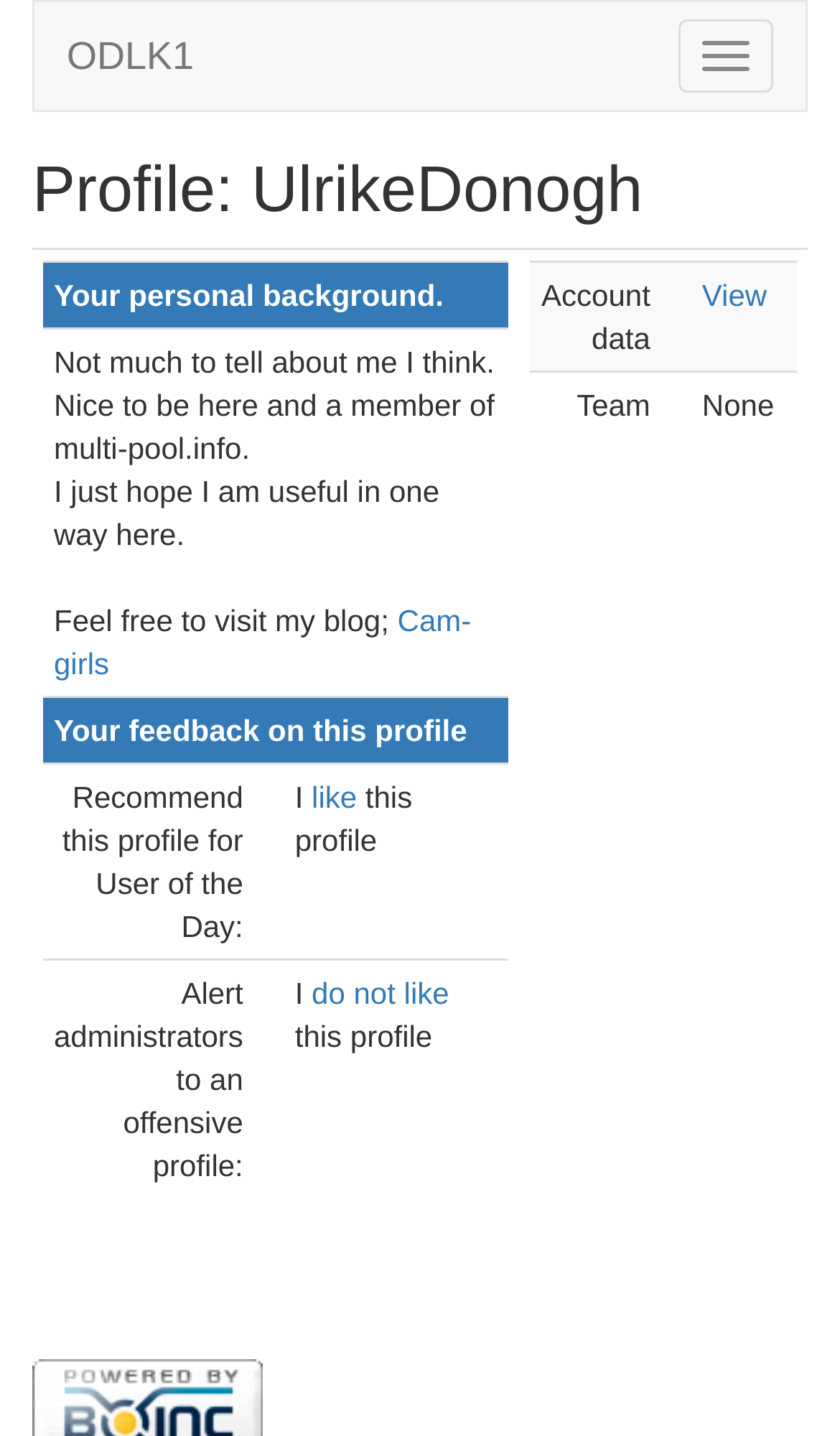Observe the image and answer the following question in detail: What is the link to the profile owner's blog?

I found this information by looking at the text 'Feel free to visit my blog;' which is followed by a link 'Cam-girls' in the gridcell of the first row of the table with the heading 'Your personal background.'.